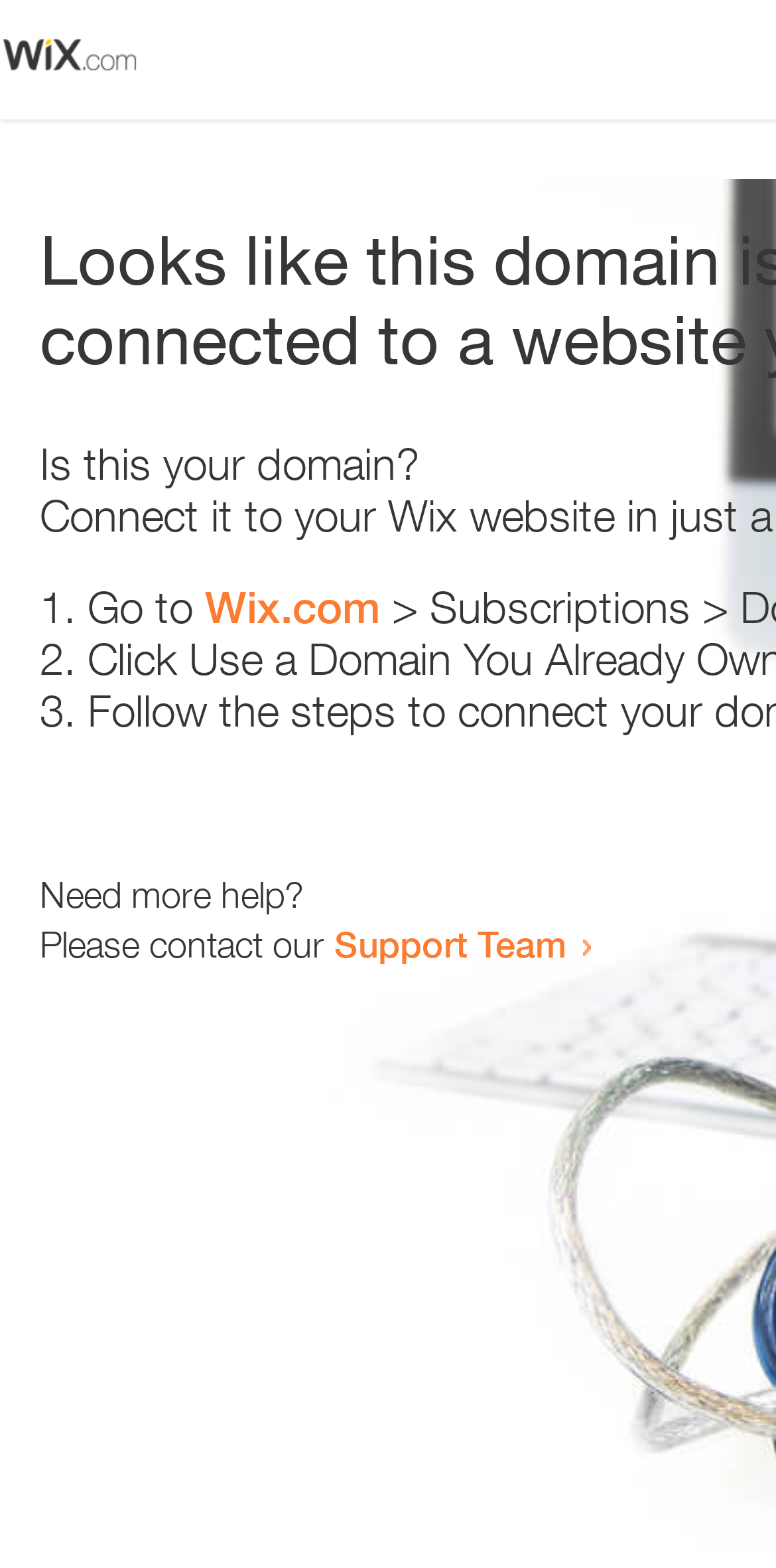Please provide a detailed answer to the question below based on the screenshot: 
How many steps are provided?

There are three list markers '1.', '2.', and '3.' which suggest that there are three steps provided on the webpage.